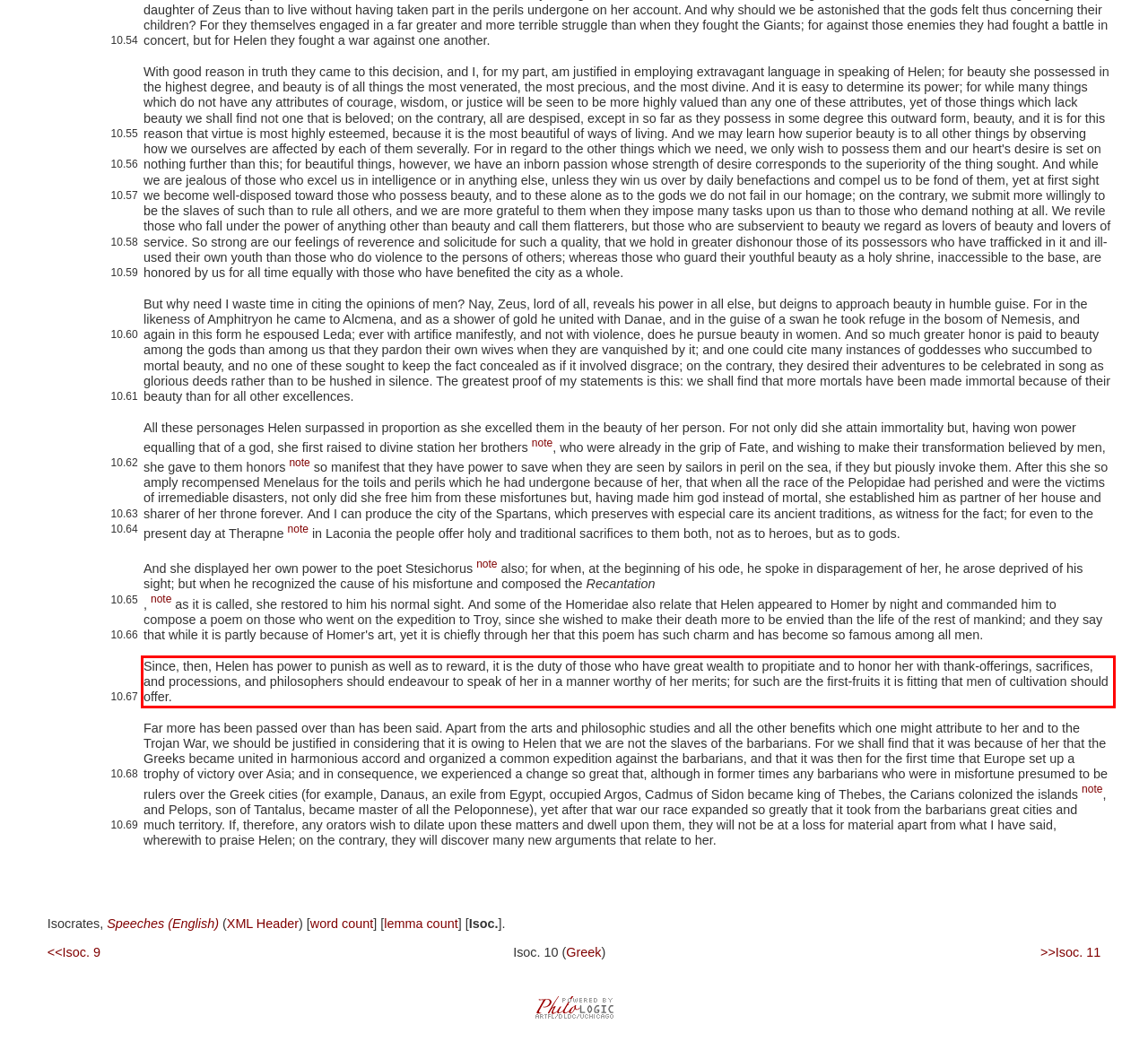You have a screenshot of a webpage, and there is a red bounding box around a UI element. Utilize OCR to extract the text within this red bounding box.

Since, then, Helen has power to punish as well as to reward, it is the duty of those who have great wealth to propitiate and to honor her with thank-offerings, sacrifices, and processions, and philosophers should endeavour to speak of her in a manner worthy of her merits; for such are the first-fruits it is fitting that men of cultivation should offer. 10.67